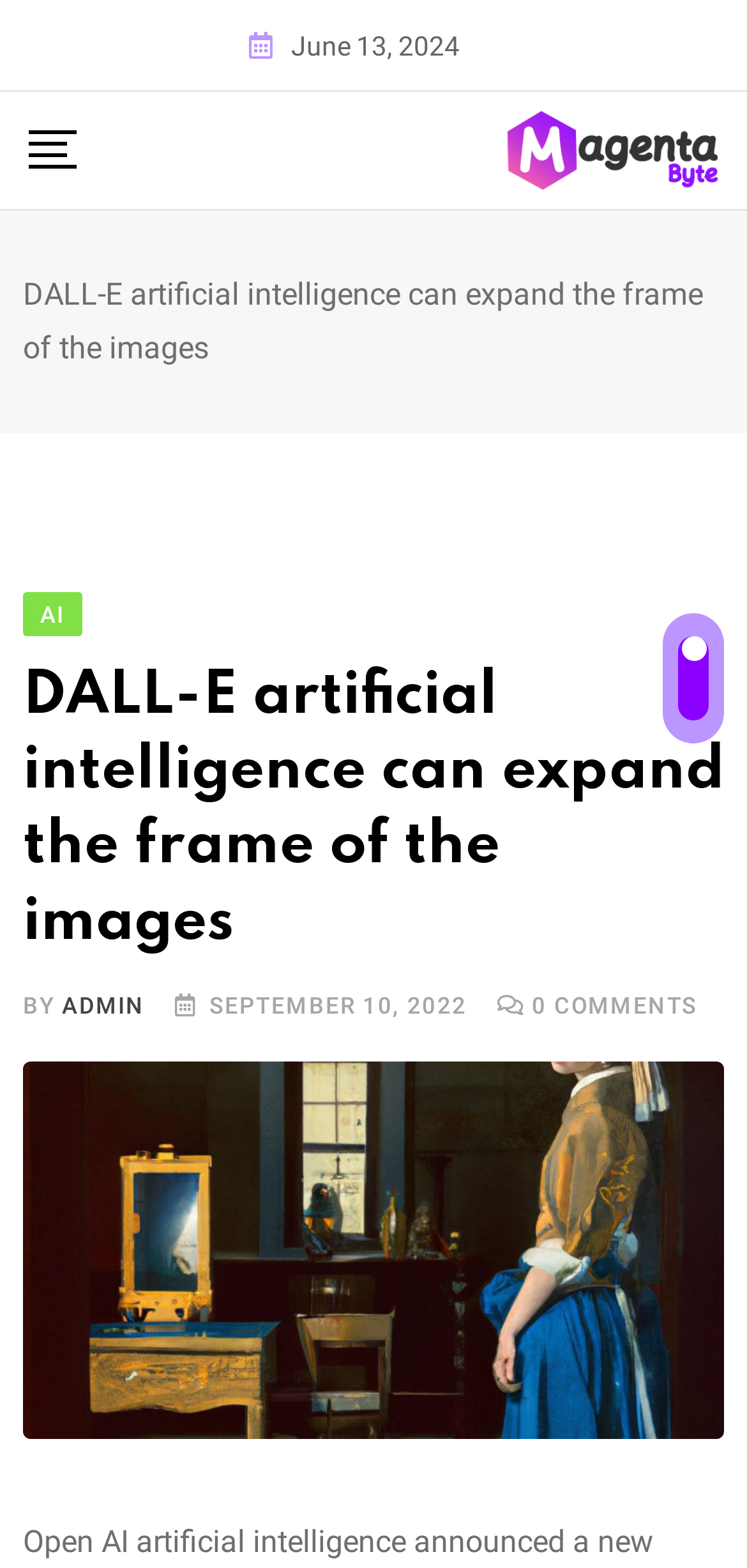Carefully examine the image and provide an in-depth answer to the question: What type of intelligence is mentioned?

I found the link 'AI' within the text 'DALL-E artificial intelligence can expand the frame of the images', which suggests that the type of intelligence being referred to is Artificial Intelligence.